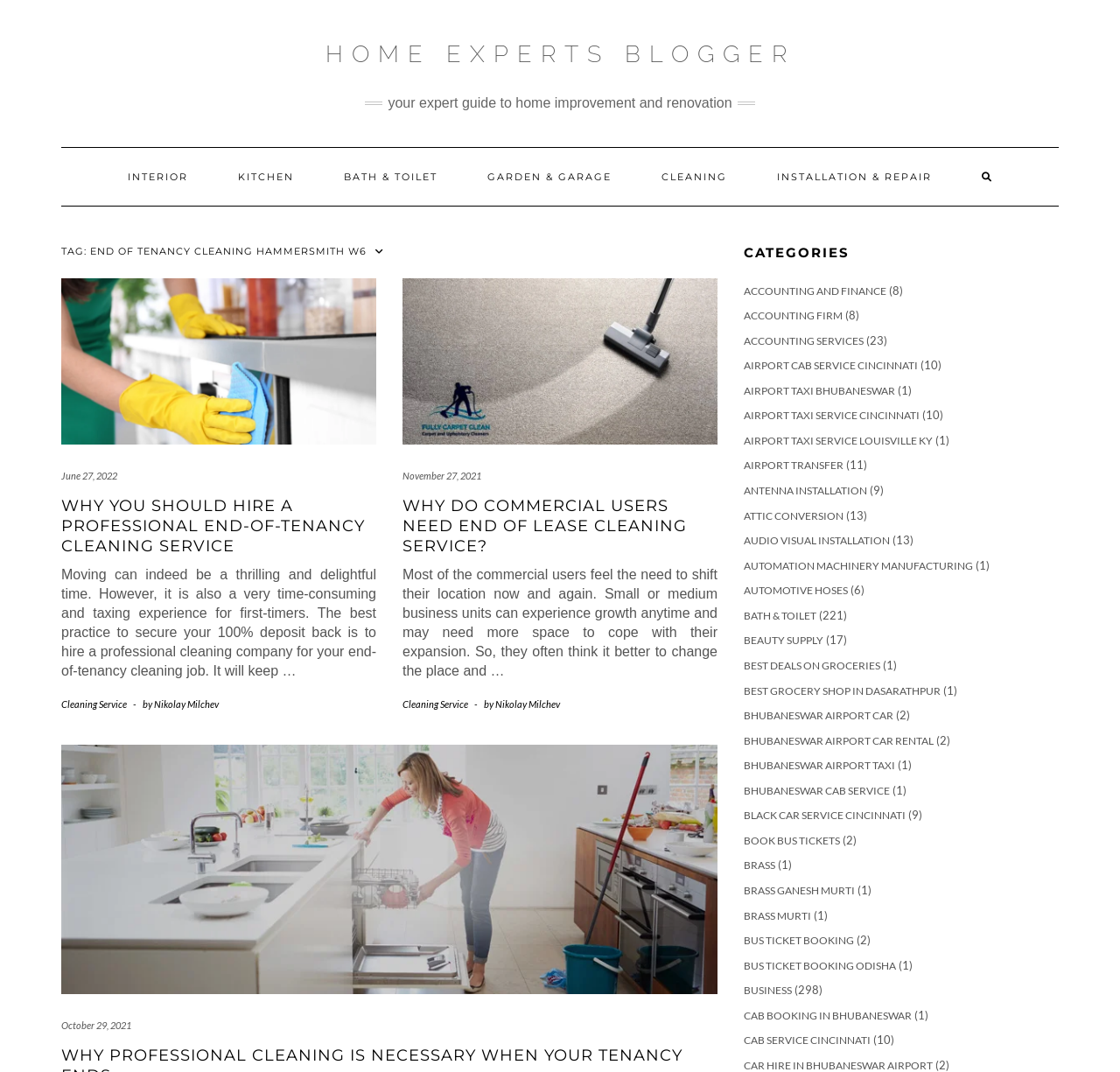What is the date of the article 'Why do Commercial Users Need End of Lease Cleaning Service'?
Examine the screenshot and reply with a single word or phrase.

November 27, 2021